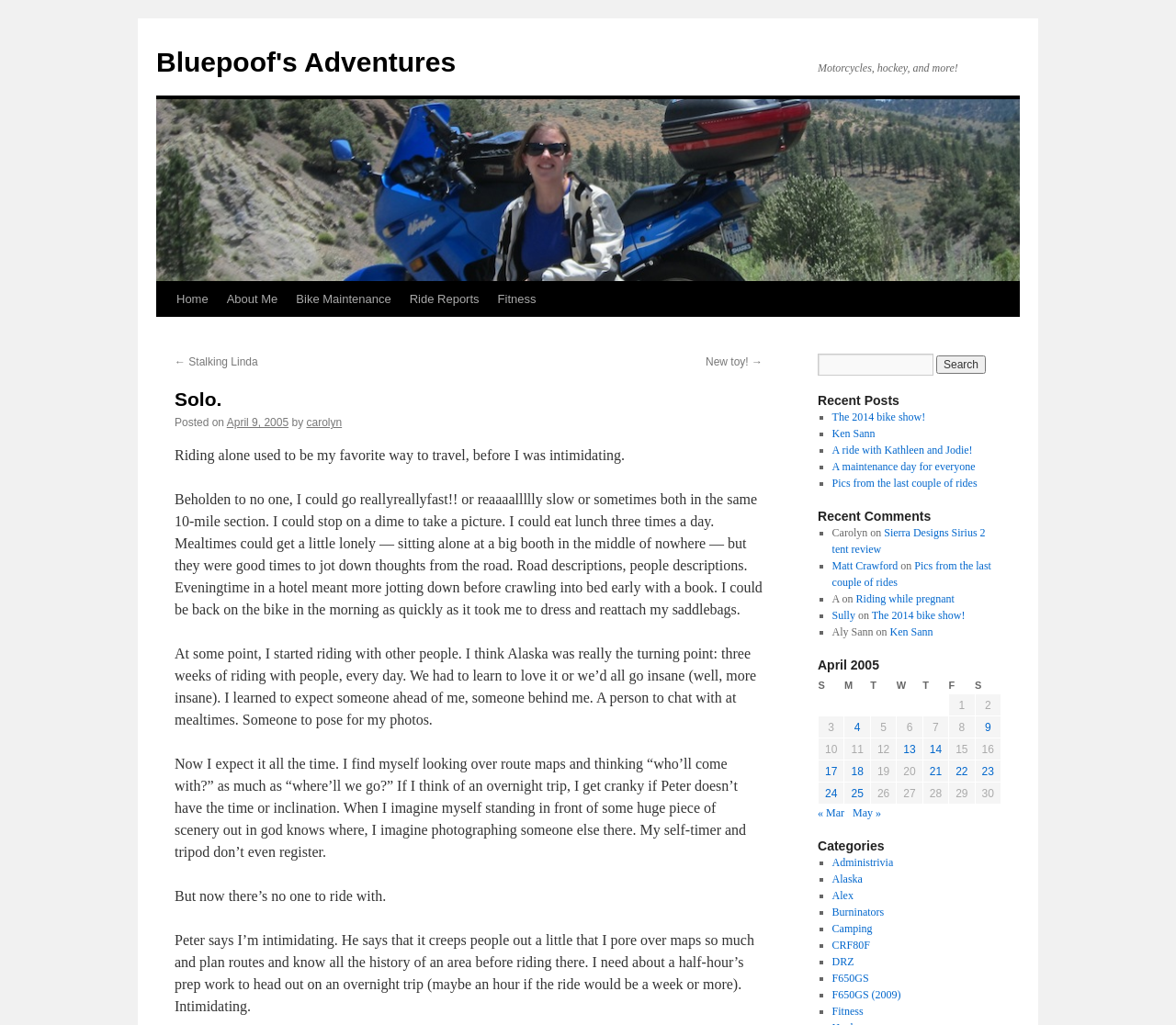Please provide a brief answer to the question using only one word or phrase: 
What is the author's favorite way to travel?

Riding alone